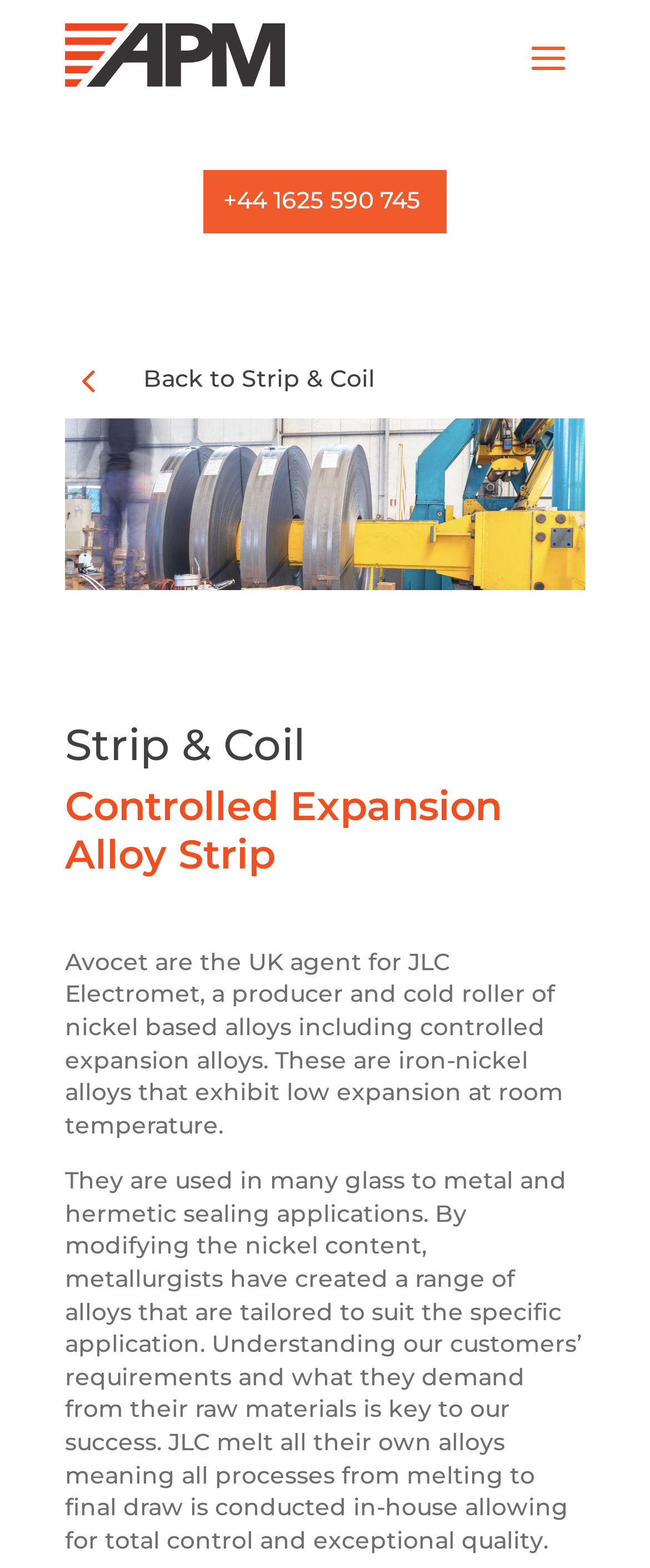Determine the bounding box coordinates (top-left x, top-left y, bottom-right x, bottom-right y) of the UI element described in the following text: Back to Strip & Coil

[0.221, 0.232, 0.577, 0.251]